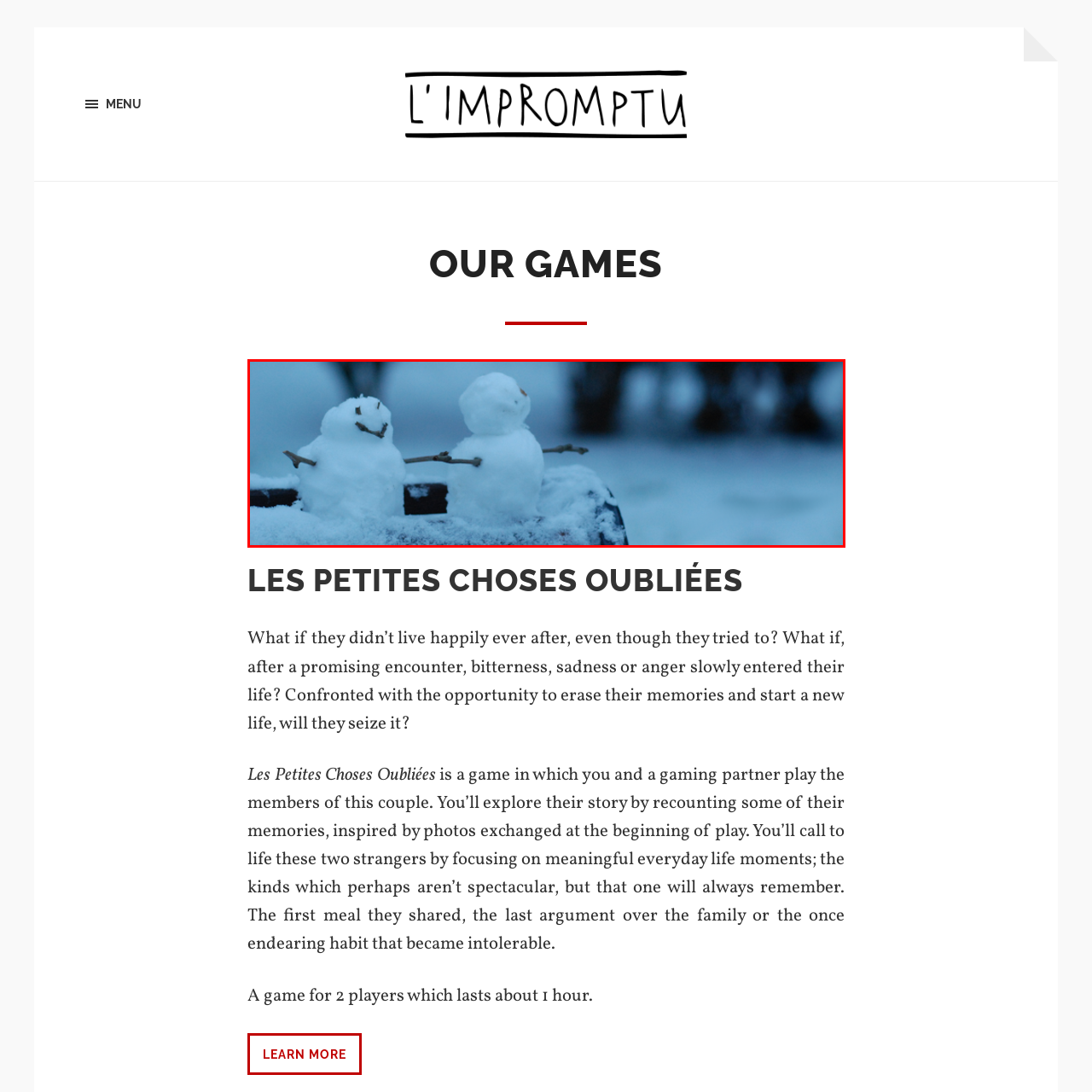Observe the image enclosed by the red border and respond to the subsequent question with a one-word or short phrase:
What is the shape of one of the snowmen's smiles?

Round